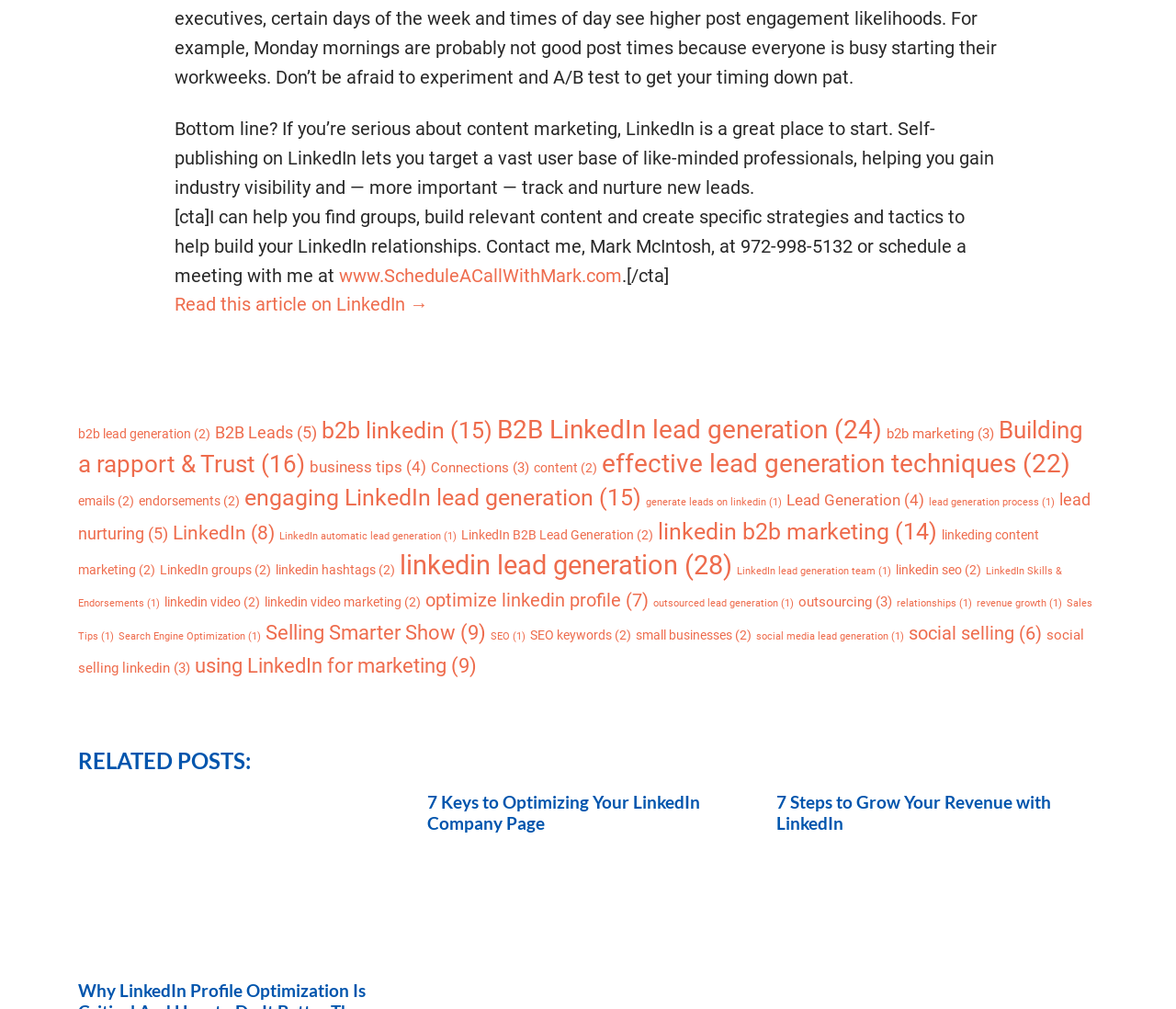What is the topic of the 'Selling Smarter Show'?
Examine the image closely and answer the question with as much detail as possible.

The link 'Selling Smarter Show (9 items)' is likely related to sales tips or strategies, as it is situated among other links and text related to lead generation, marketing, and sales.